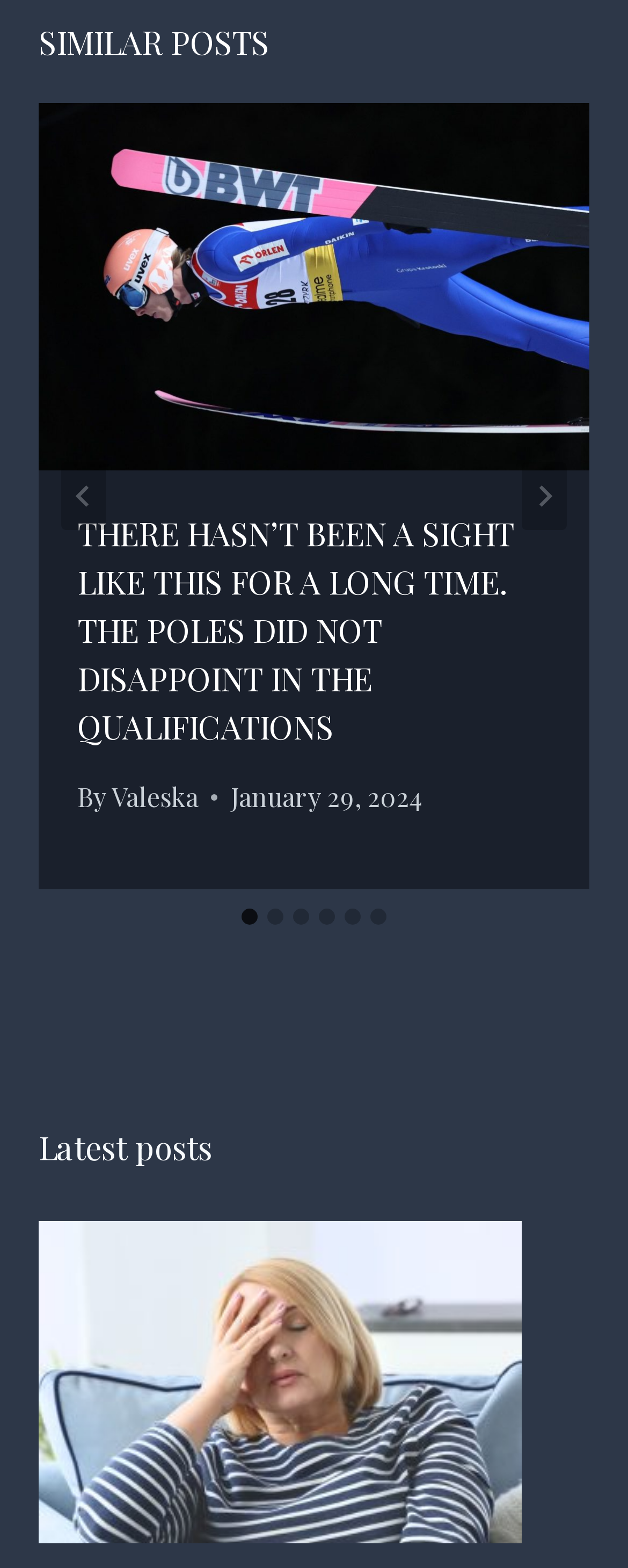What is the date of the first article?
Examine the webpage screenshot and provide an in-depth answer to the question.

I found the date of the first article by looking at the time element inside the article element, which is 'January 29, 2024'.